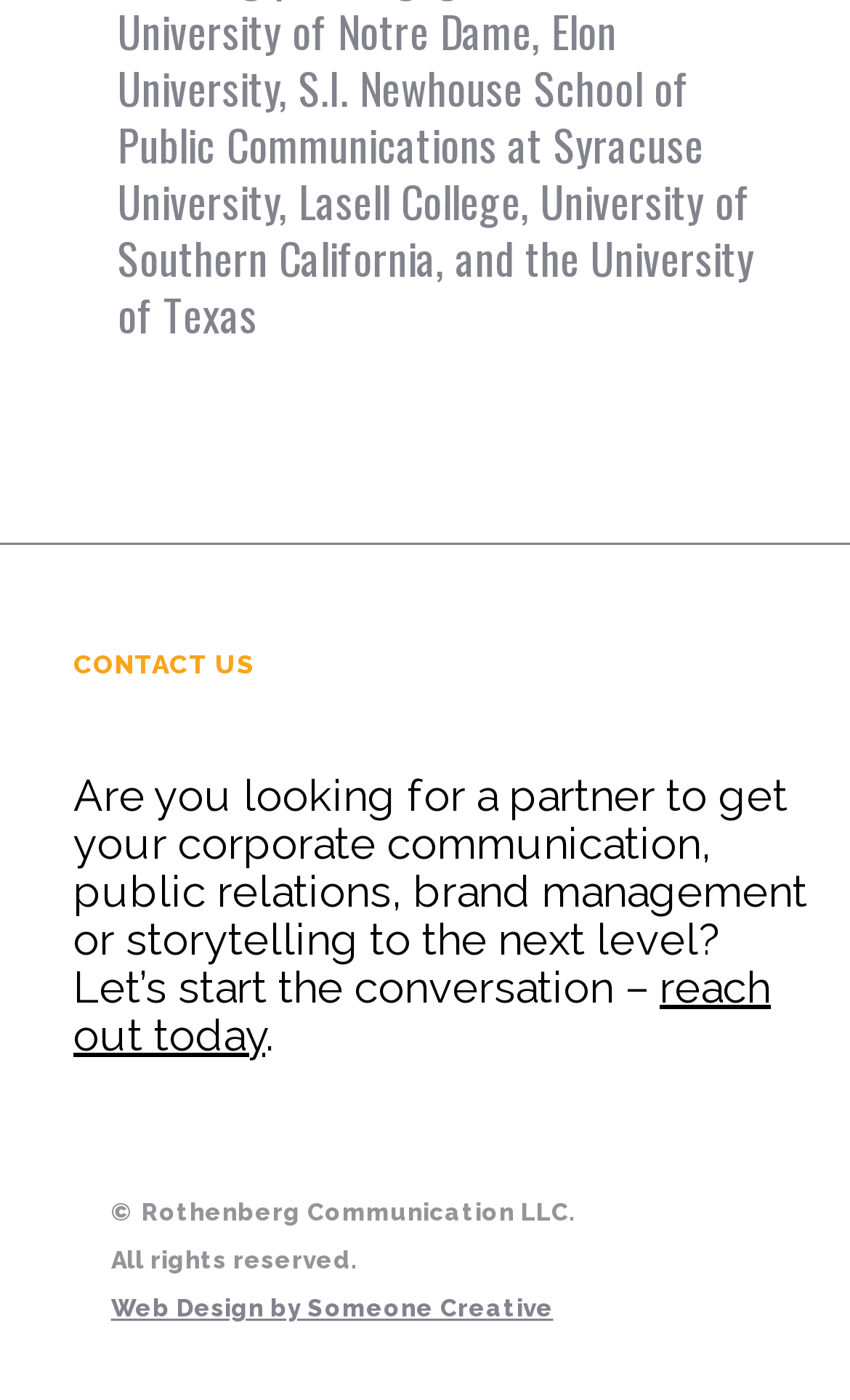Who designed the webpage?
Answer the question with a thorough and detailed explanation.

The webpage has a link at the bottom that says 'Web Design by Someone Creative', which indicates that Someone Creative is the designer of the webpage.